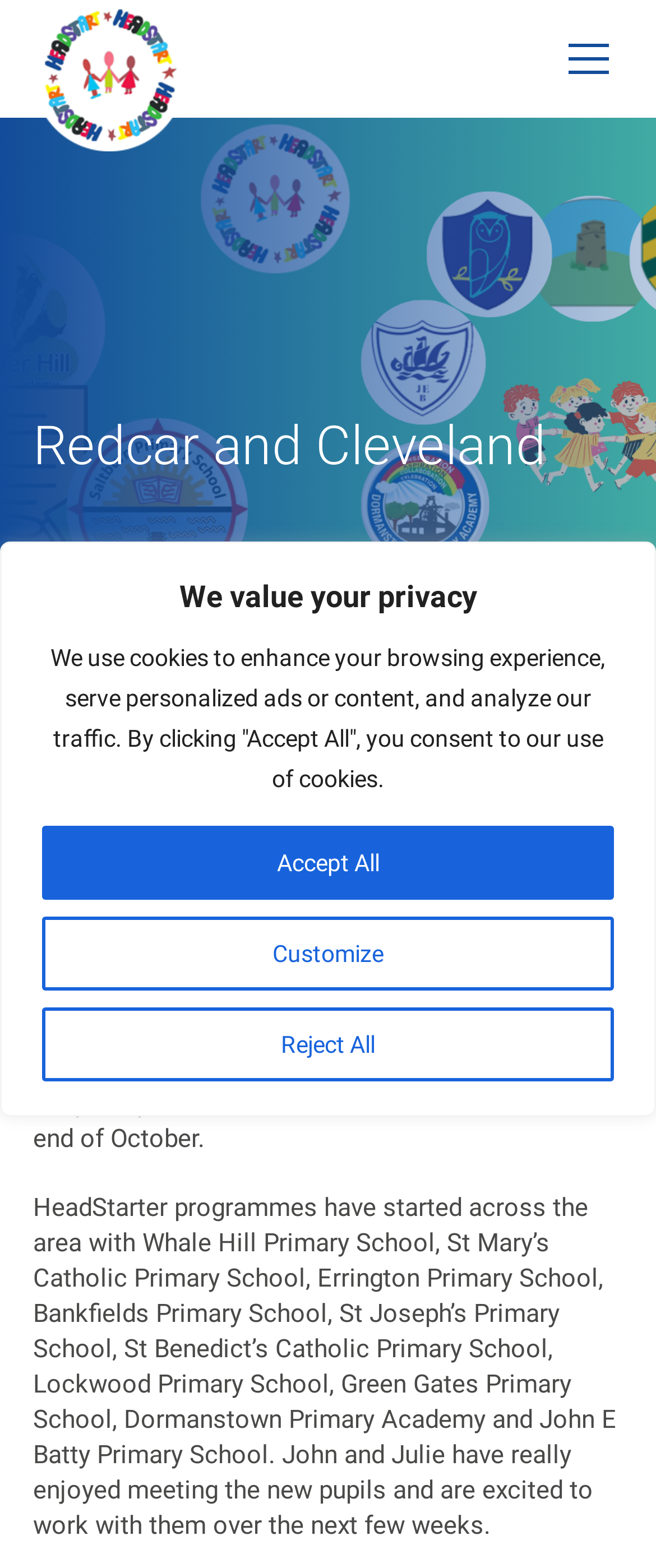How many new schools joined HeadStart?
Provide a comprehensive and detailed answer to the question.

The answer can be found in the StaticText element that mentions 'HeadStart welcome 3 new schools to the HeadStart partnership.'